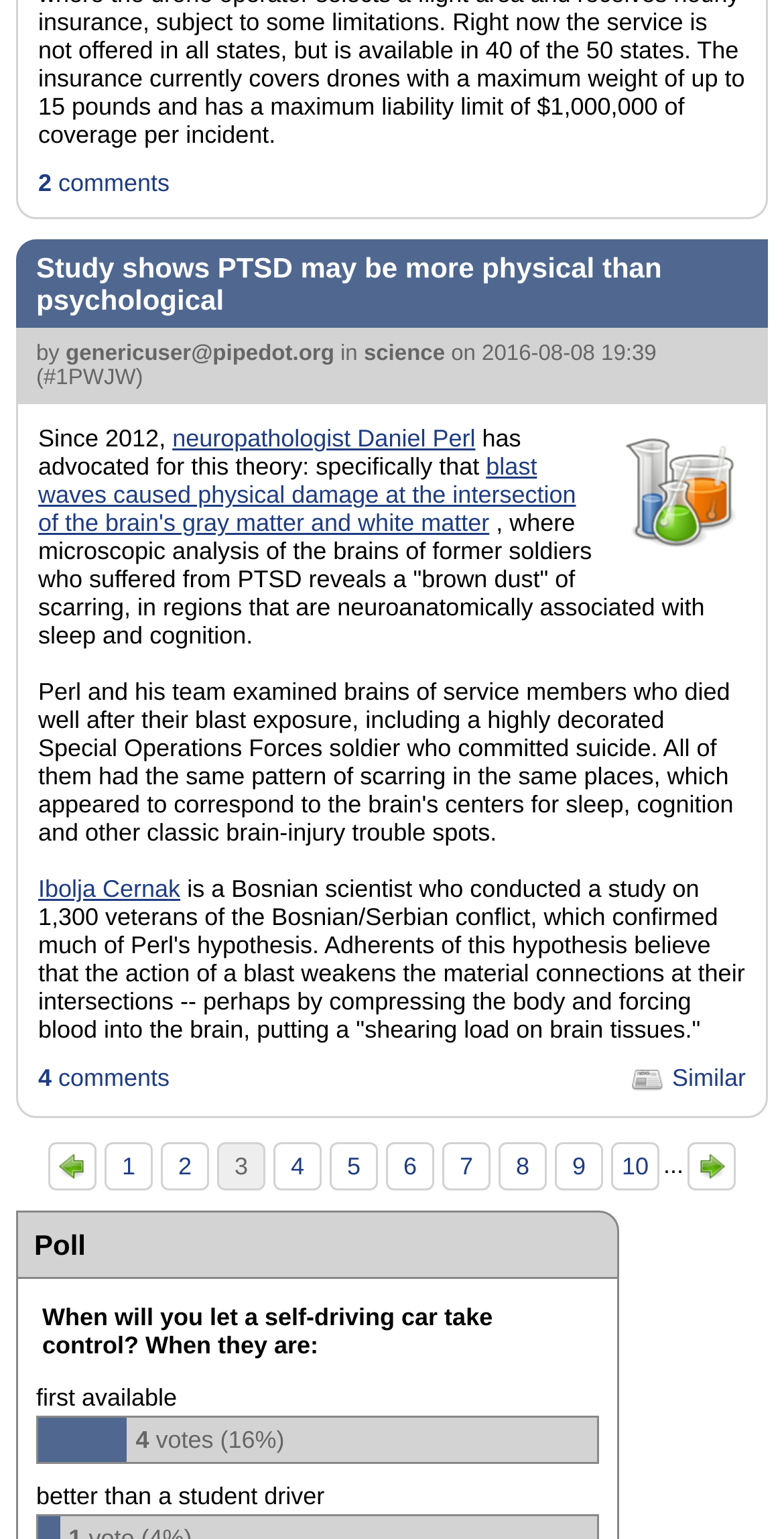Extract the bounding box coordinates for the HTML element that matches this description: "Problem set". The coordinates should be four float numbers between 0 and 1, i.e., [left, top, right, bottom].

None